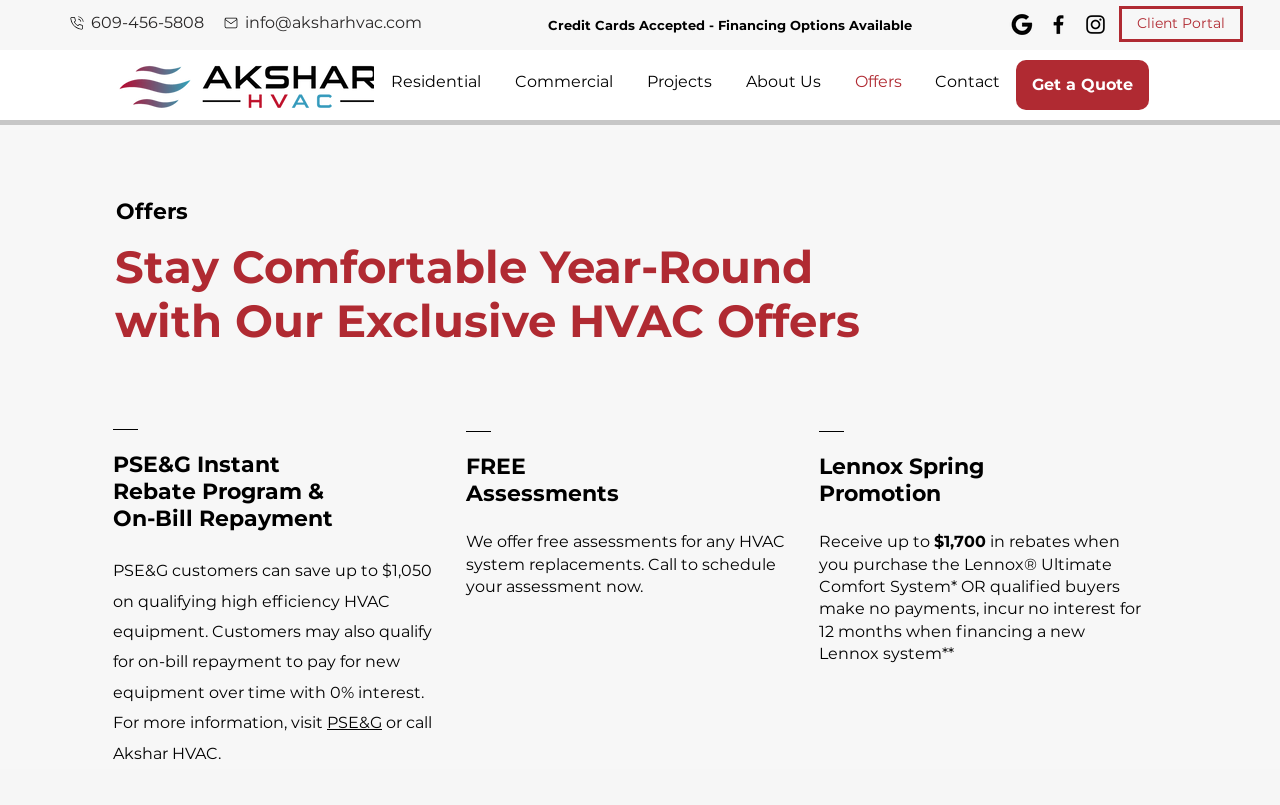Please predict the bounding box coordinates (top-left x, top-left y, bottom-right x, bottom-right y) for the UI element in the screenshot that fits the description: info@aksharhvac.com

[0.167, 0.009, 0.335, 0.047]